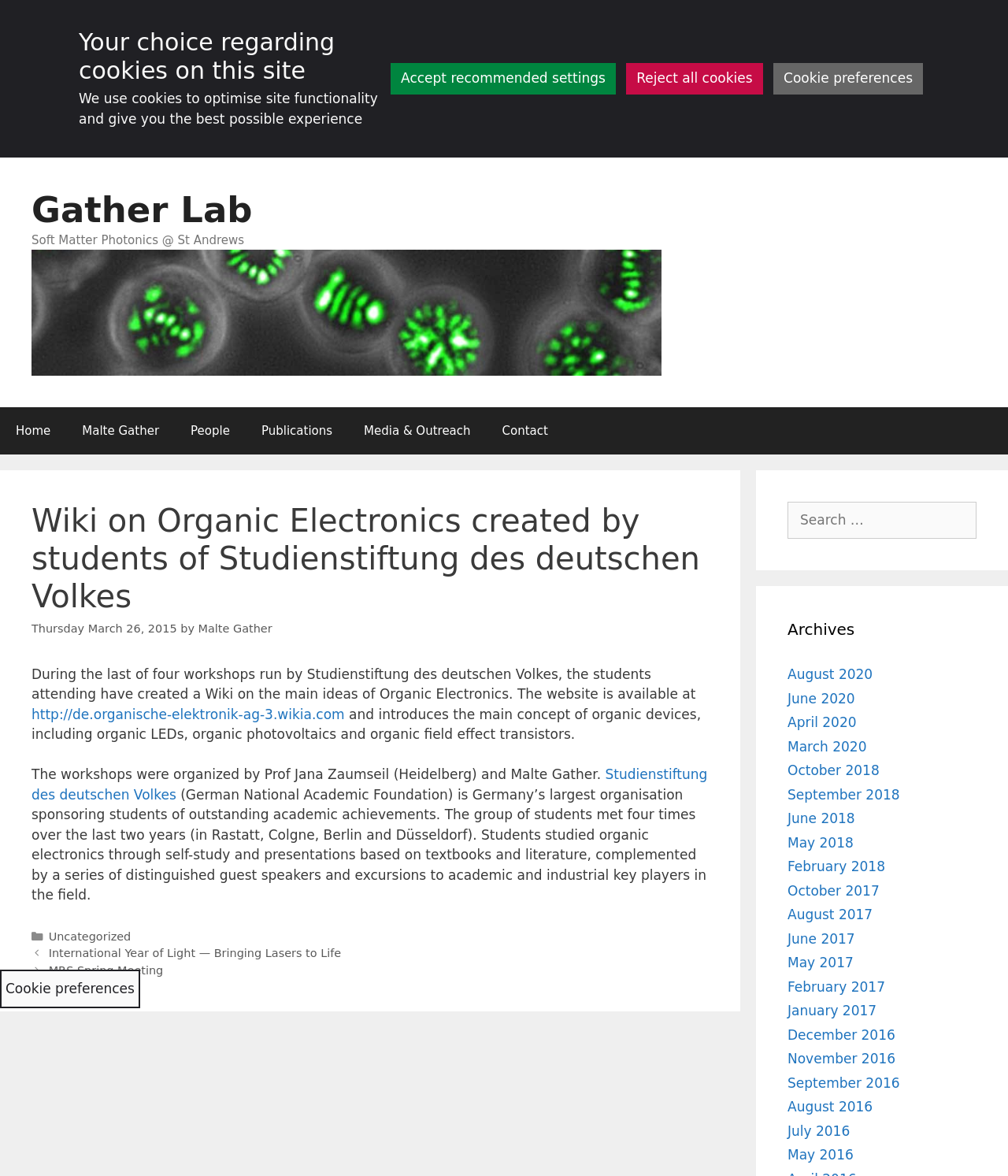Please pinpoint the bounding box coordinates for the region I should click to adhere to this instruction: "View the 'Archives'".

[0.781, 0.525, 0.969, 0.545]